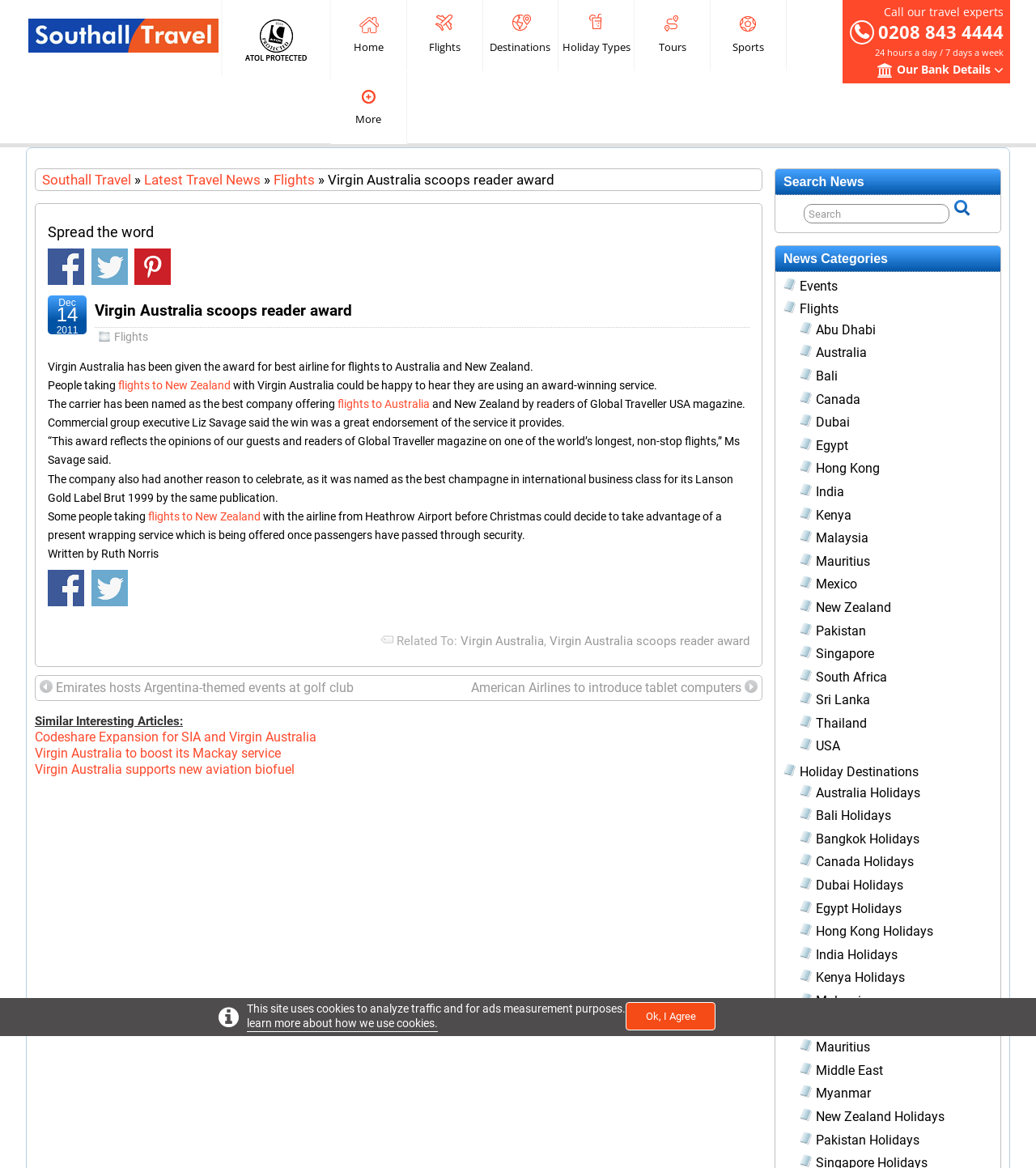Extract the main title from the webpage and generate its text.

Virgin Australia scoops reader award